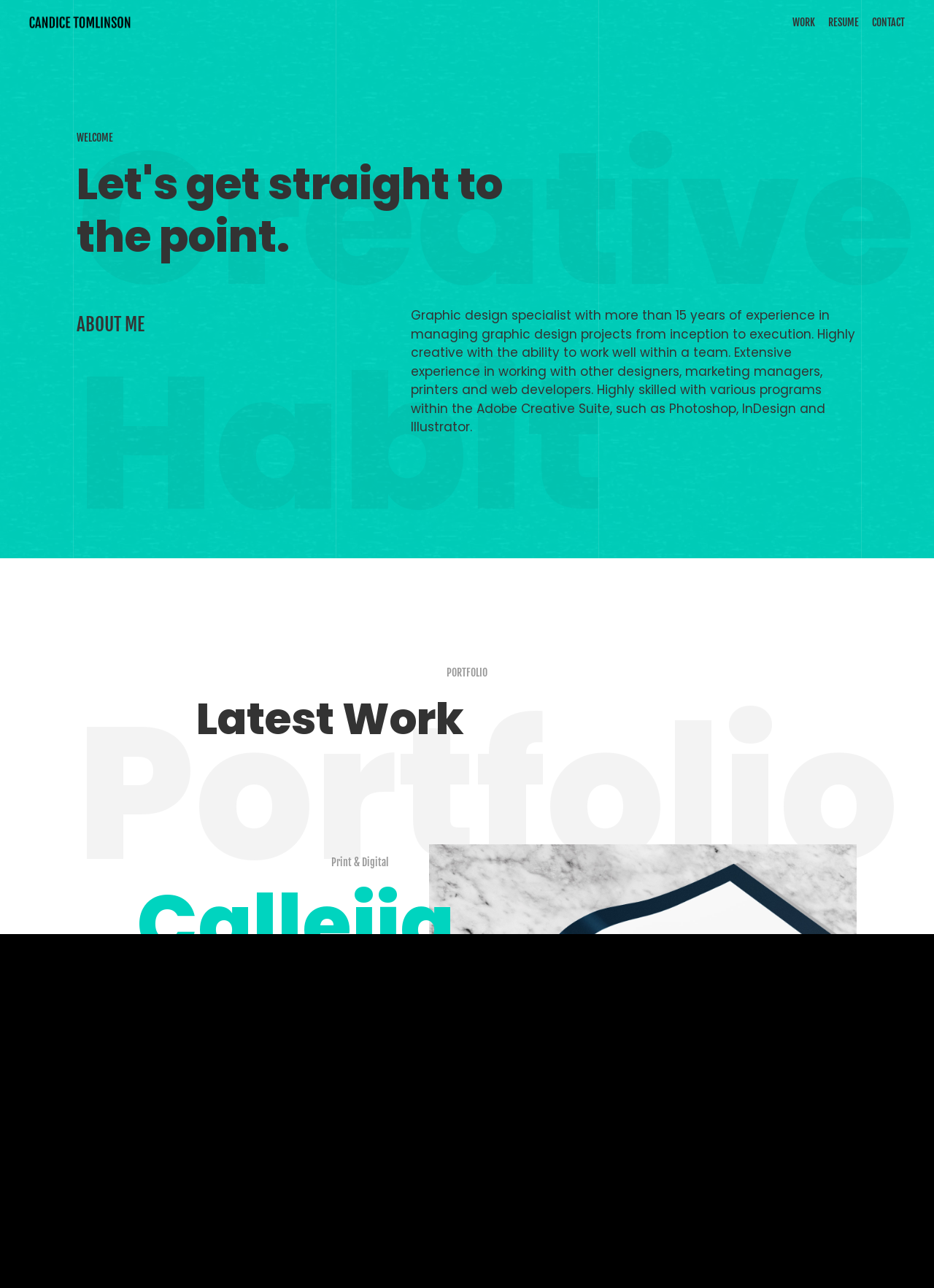How many navigation links are present at the top of the page?
Look at the image and respond with a one-word or short phrase answer.

3